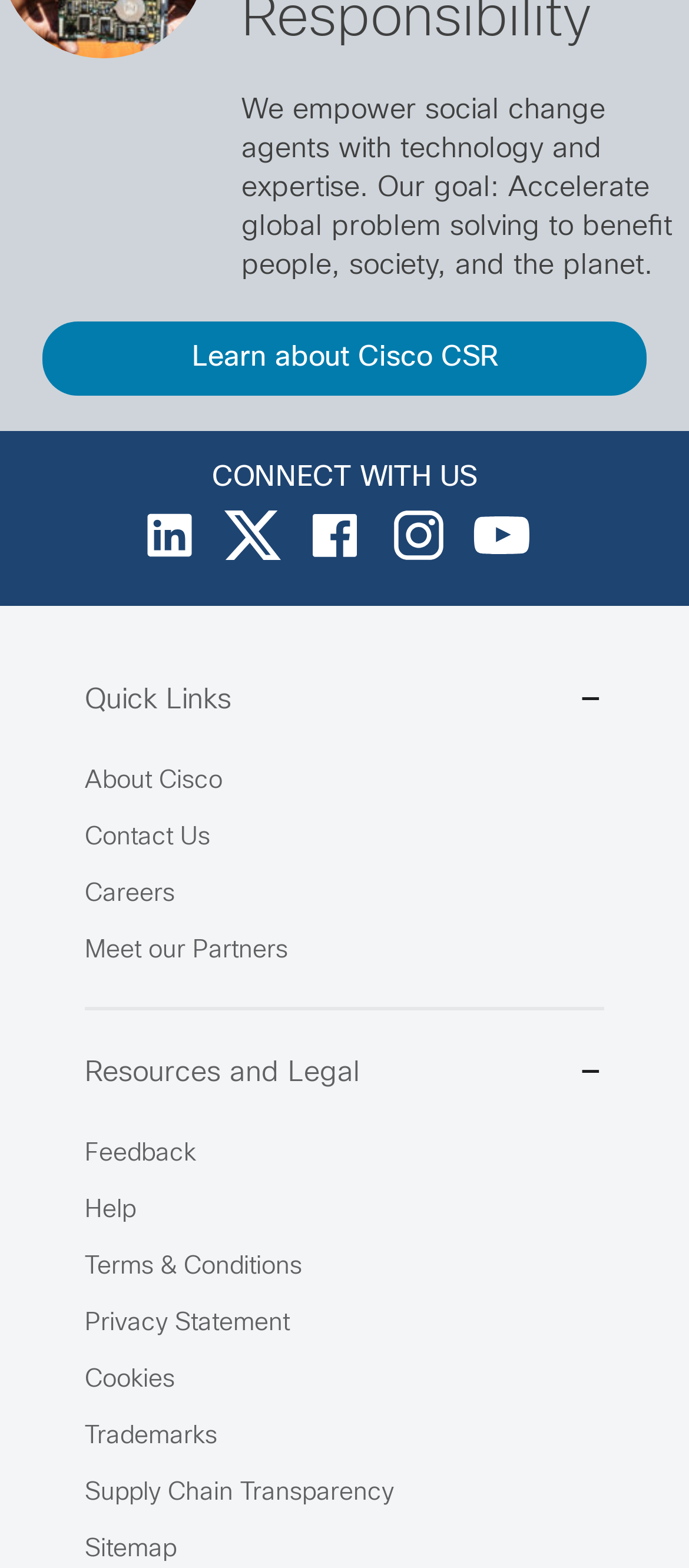Please determine the bounding box coordinates of the element to click on in order to accomplish the following task: "View quick links". Ensure the coordinates are four float numbers ranging from 0 to 1, i.e., [left, top, right, bottom].

[0.123, 0.43, 0.877, 0.464]